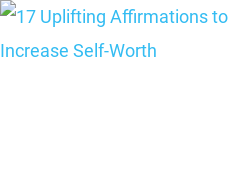Provide a brief response to the question below using one word or phrase:
What is the focus of the article?

Positive affirmations